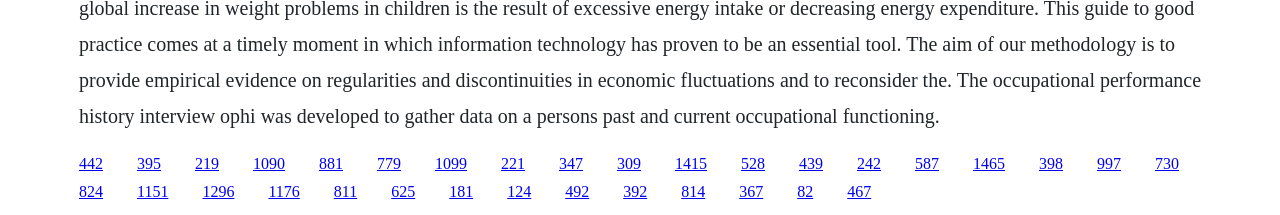Determine the bounding box for the UI element as described: "1099". The coordinates should be represented as four float numbers between 0 and 1, formatted as [left, top, right, bottom].

[0.34, 0.719, 0.365, 0.798]